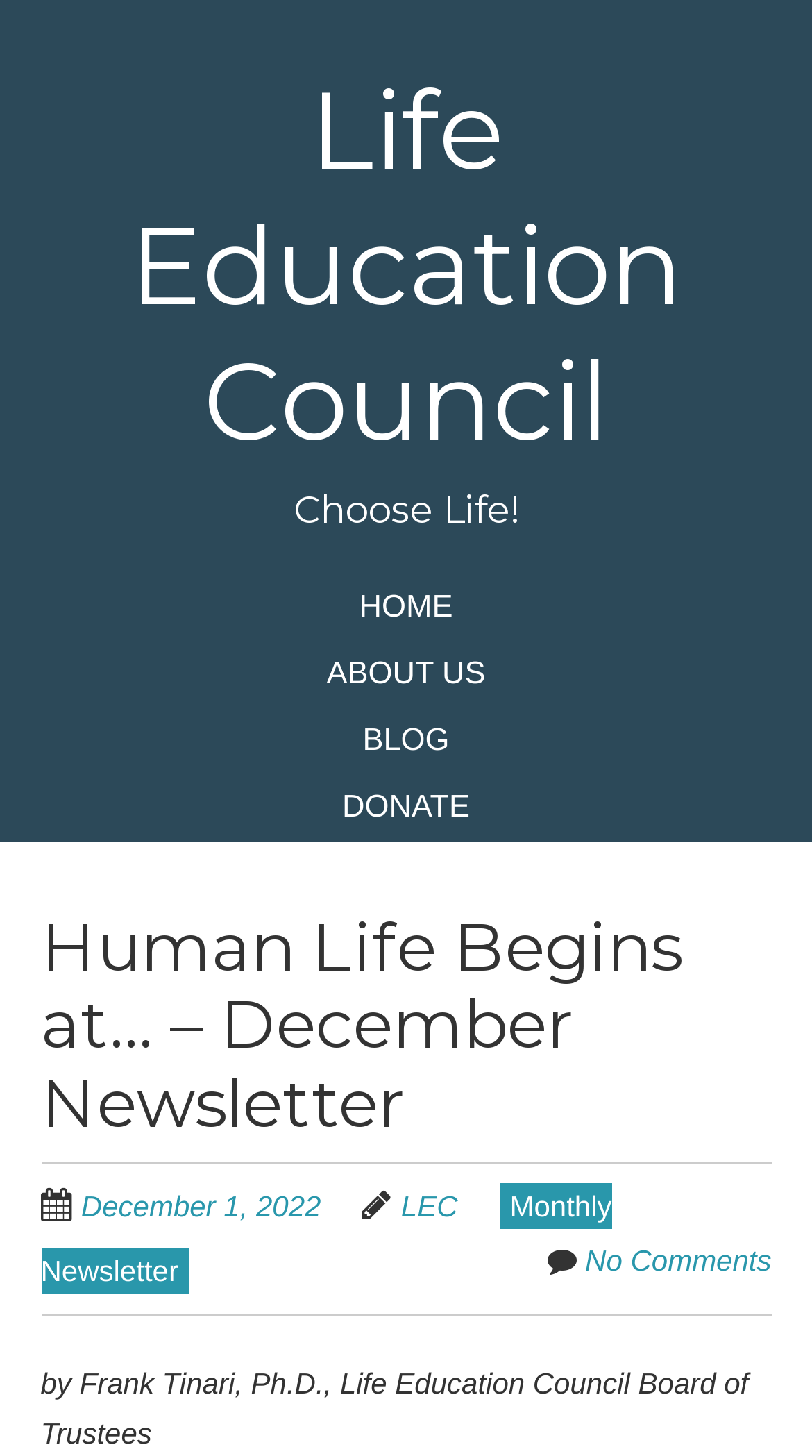Could you determine the bounding box coordinates of the clickable element to complete the instruction: "visit blog"? Provide the coordinates as four float numbers between 0 and 1, i.e., [left, top, right, bottom].

[0.05, 0.494, 0.95, 0.525]